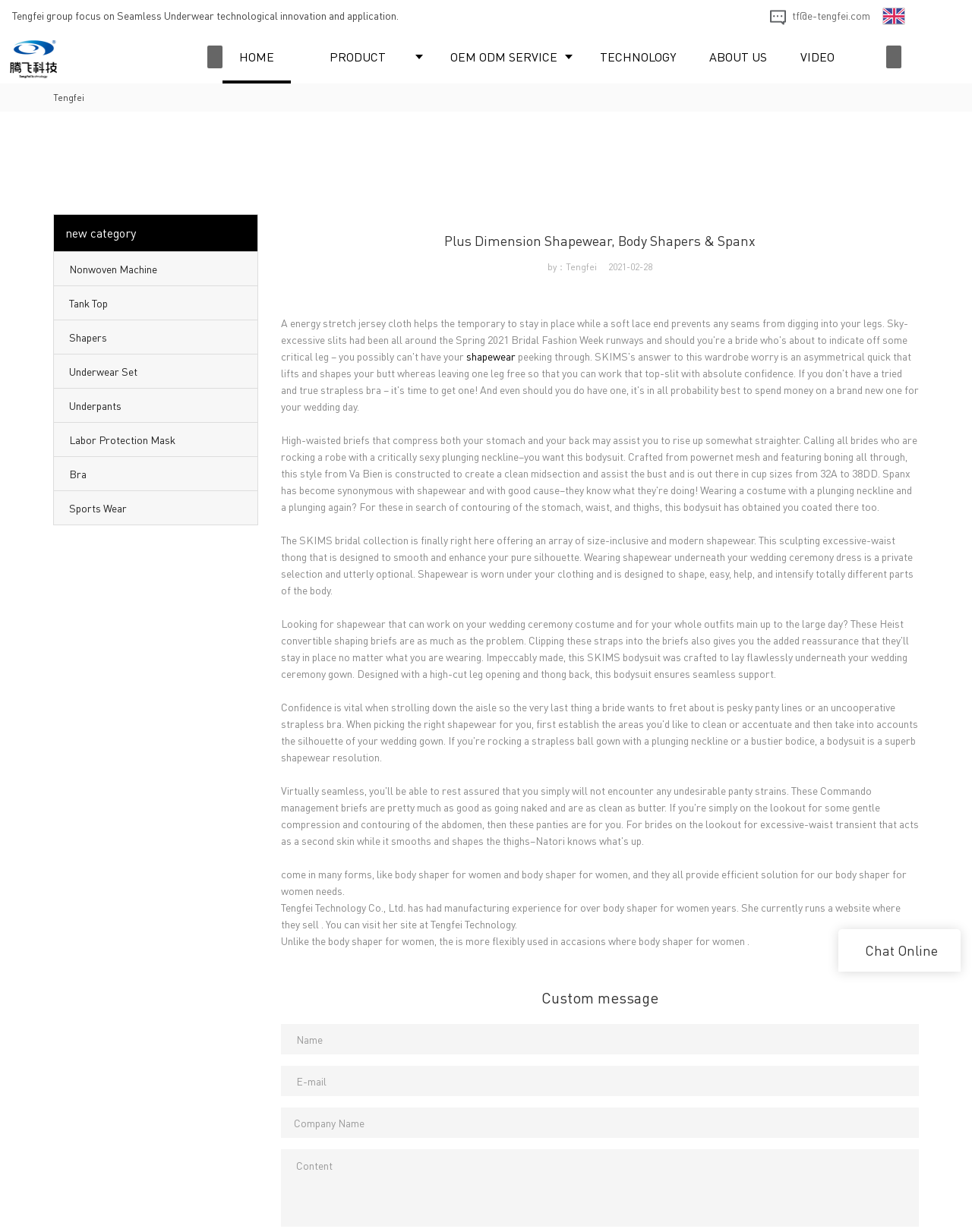Please identify the bounding box coordinates of the element that needs to be clicked to perform the following instruction: "Read the article about Plus Dimension Shapewear".

[0.355, 0.189, 0.88, 0.201]